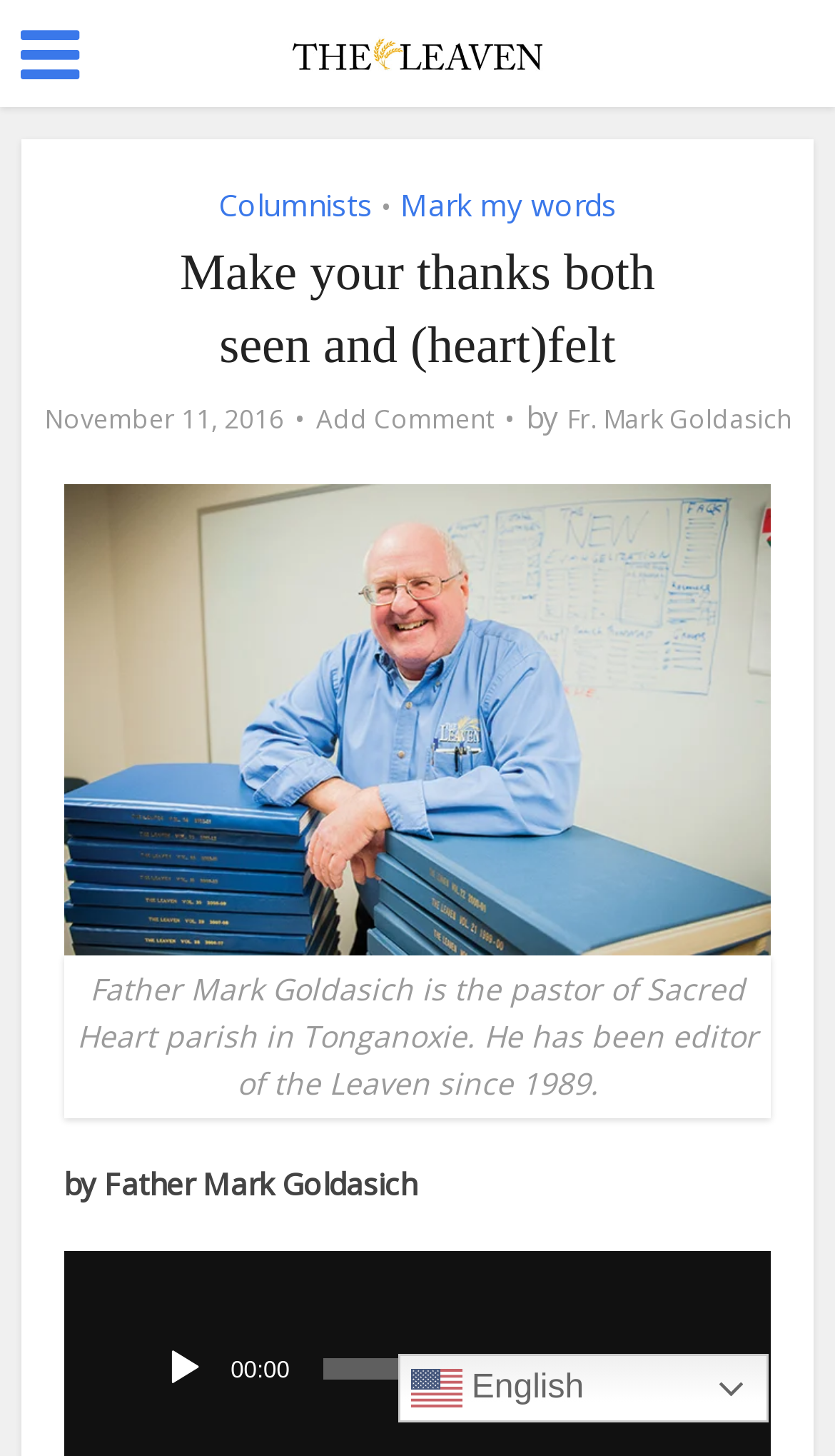Provide a thorough description of the webpage you see.

This webpage is an article from The Leaven Catholic Newspaper, with the title "Make your thanks both seen and (heart)felt" written in a prominent header section. The article is written by Fr. Mark Goldasich, the pastor of Sacred Heart parish in Tonganoxie, who has been the editor of the Leaven since 1989. 

At the top of the page, there is a navigation section with links to "Columnists" and "Mark my words". Below this section, the article's title is displayed, accompanied by the publication date "November 11, 2016". The author's name, "Fr. Mark Goldasich", is mentioned below the title, along with a link to "Add Comment".

The main content of the article is not explicitly stated, but there is an image related to the article, described as "Mark my words", which takes up a significant portion of the page. Below the image, there is a brief description of the author.

On the right side of the page, there is an audio player with a "Play" button, a timer displaying "00:00", and a horizontal time slider. At the very bottom of the page, there is a language selection link "en English" with a corresponding flag icon.

There are a total of 5 links on the page, including the navigation links, the author's name, and the "Add Comment" link. There are also 3 images, including the article image, the language flag icon, and the newspaper's logo.